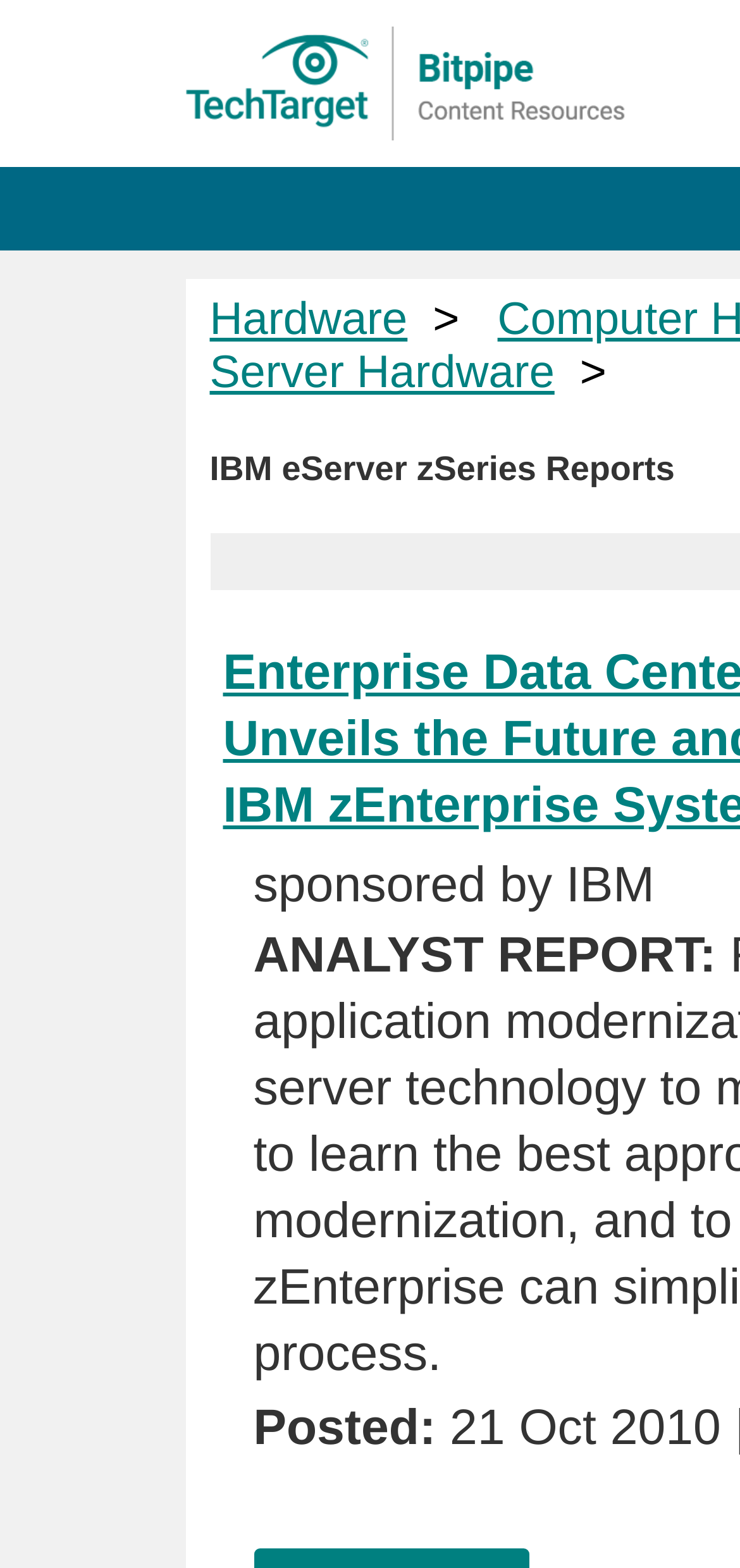Locate the UI element described by Hardware and provide its bounding box coordinates. Use the format (top-left x, top-left y, bottom-right x, bottom-right y) with all values as floating point numbers between 0 and 1.

[0.283, 0.188, 0.551, 0.22]